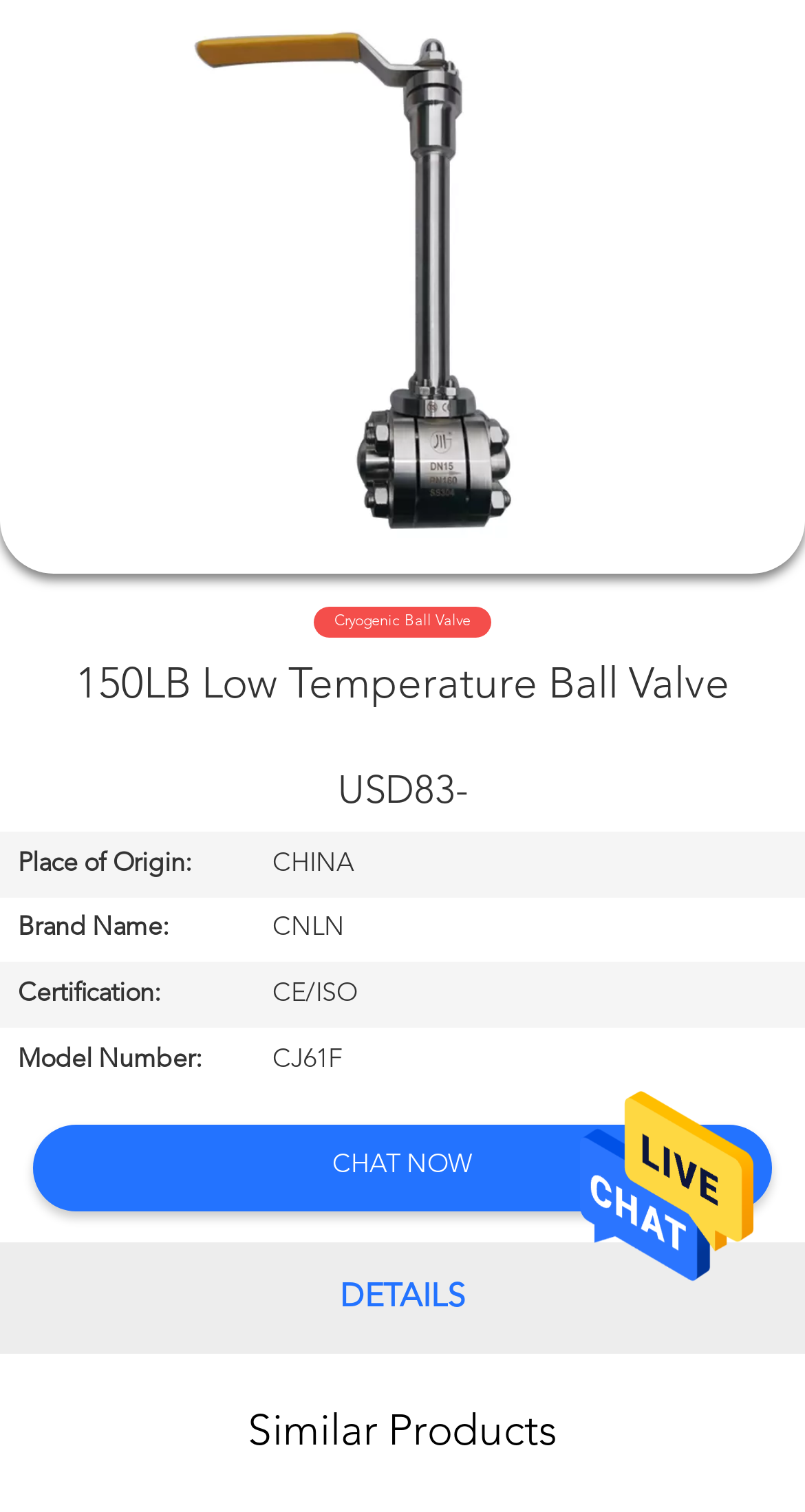Identify the bounding box coordinates of the area that should be clicked in order to complete the given instruction: "Go to HOME page". The bounding box coordinates should be four float numbers between 0 and 1, i.e., [left, top, right, bottom].

[0.0, 0.109, 0.195, 0.143]